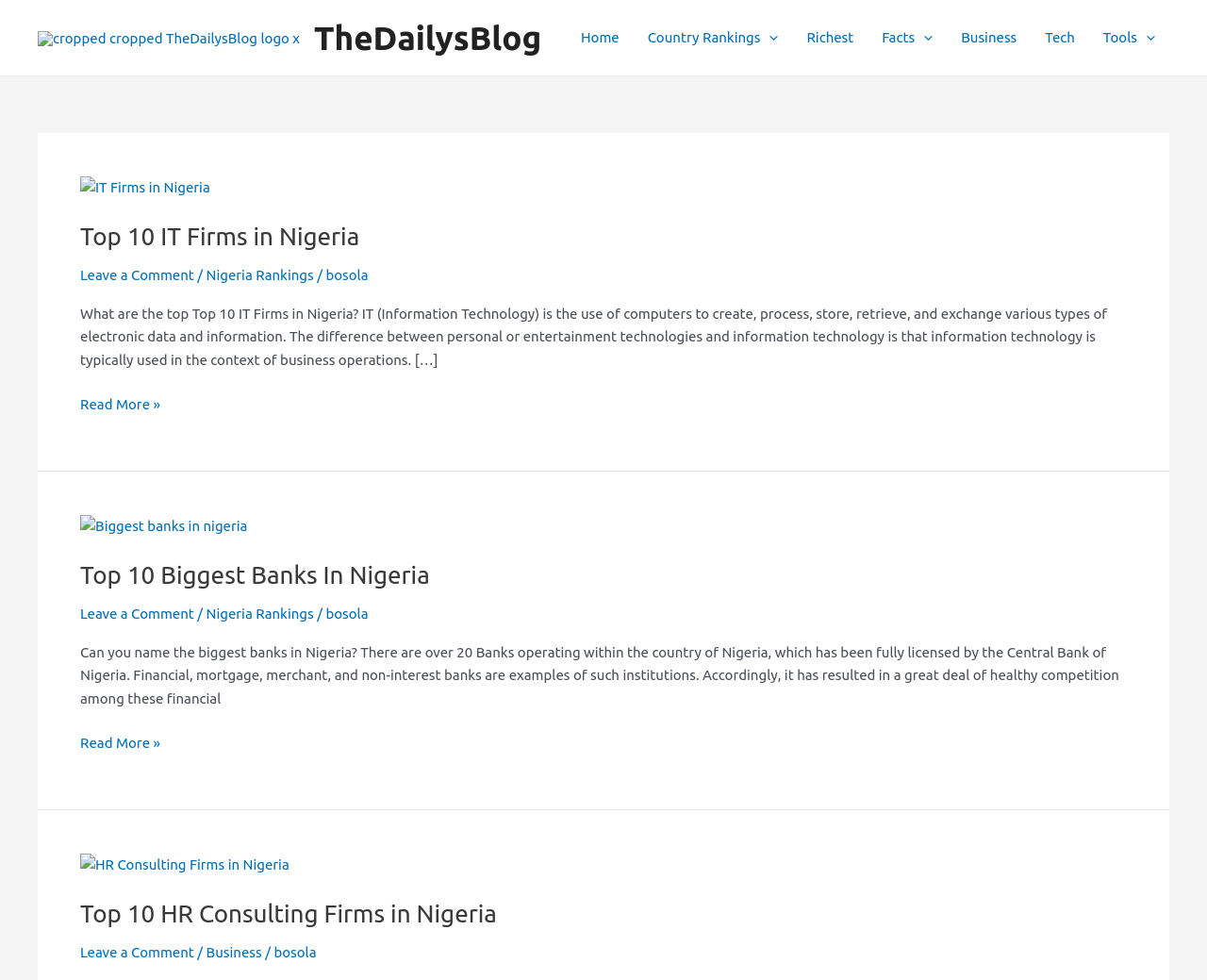Please identify the bounding box coordinates of the clickable area that will fulfill the following instruction: "View the recording of the session". The coordinates should be in the format of four float numbers between 0 and 1, i.e., [left, top, right, bottom].

None